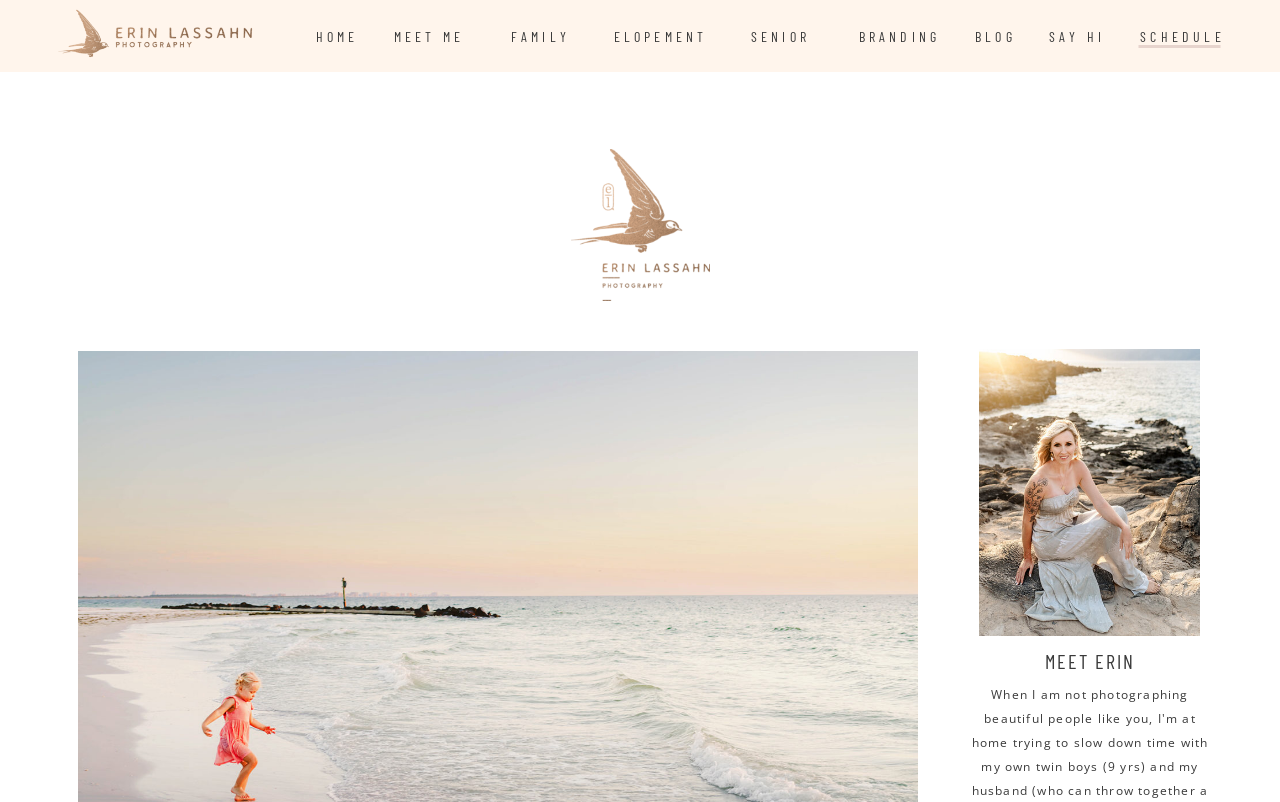Predict the bounding box for the UI component with the following description: "schedule".

[0.886, 0.032, 0.962, 0.057]